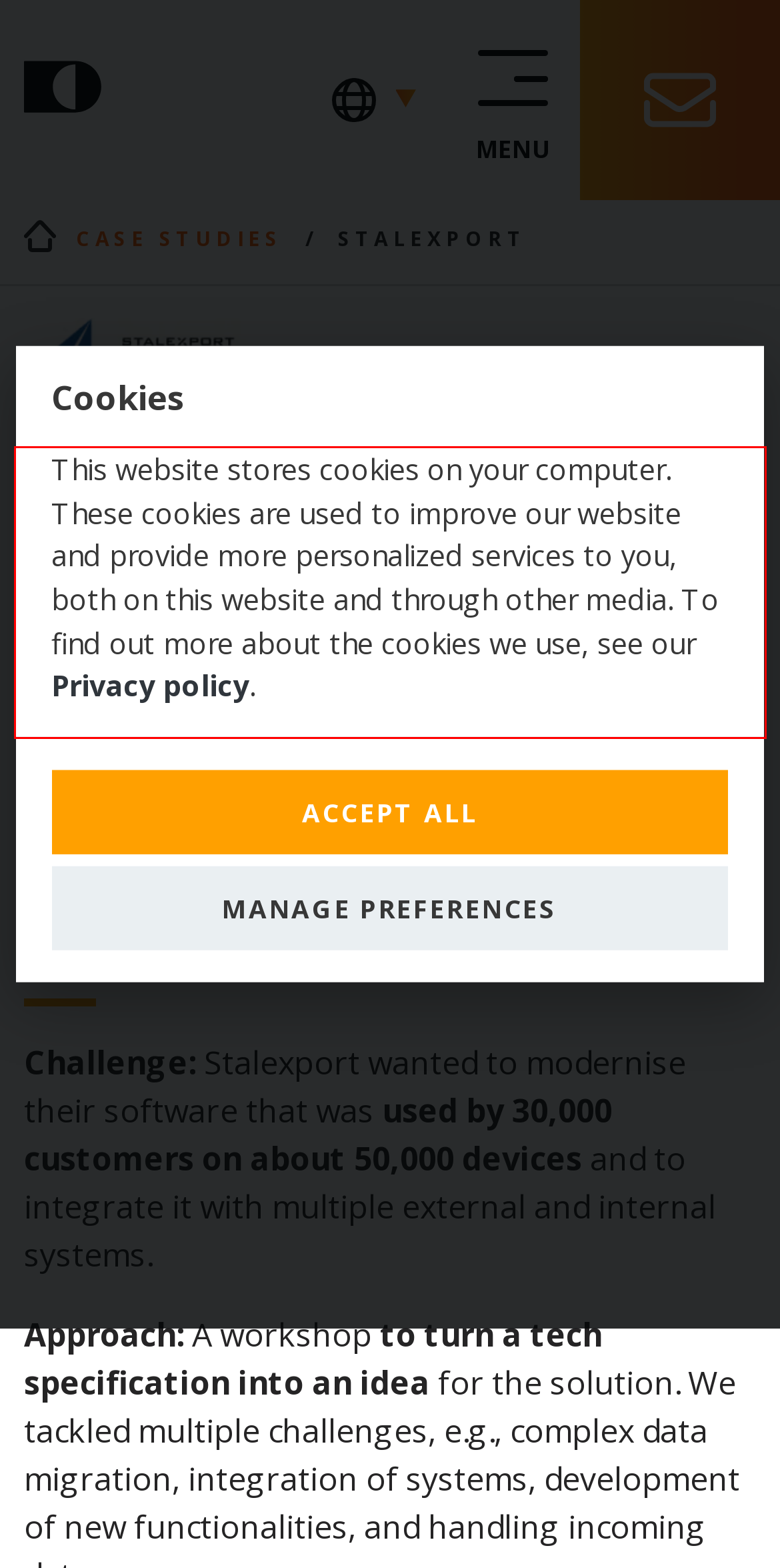You are provided with a screenshot of a webpage that includes a UI element enclosed in a red rectangle. Extract the text content inside this red rectangle.

This website stores cookies on your computer. These cookies are used to improve our website and provide more personalized services to you, both on this website and through other media. To find out more about the cookies we use, see our Privacy policy.